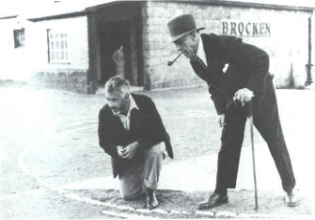What is the name displayed on the building in the backdrop?
Carefully analyze the image and provide a detailed answer to the question.

The caption explicitly states that the backdrop prominently displays the name 'BROCKEN' on a building, which marks the location of the Brocken Experiment.